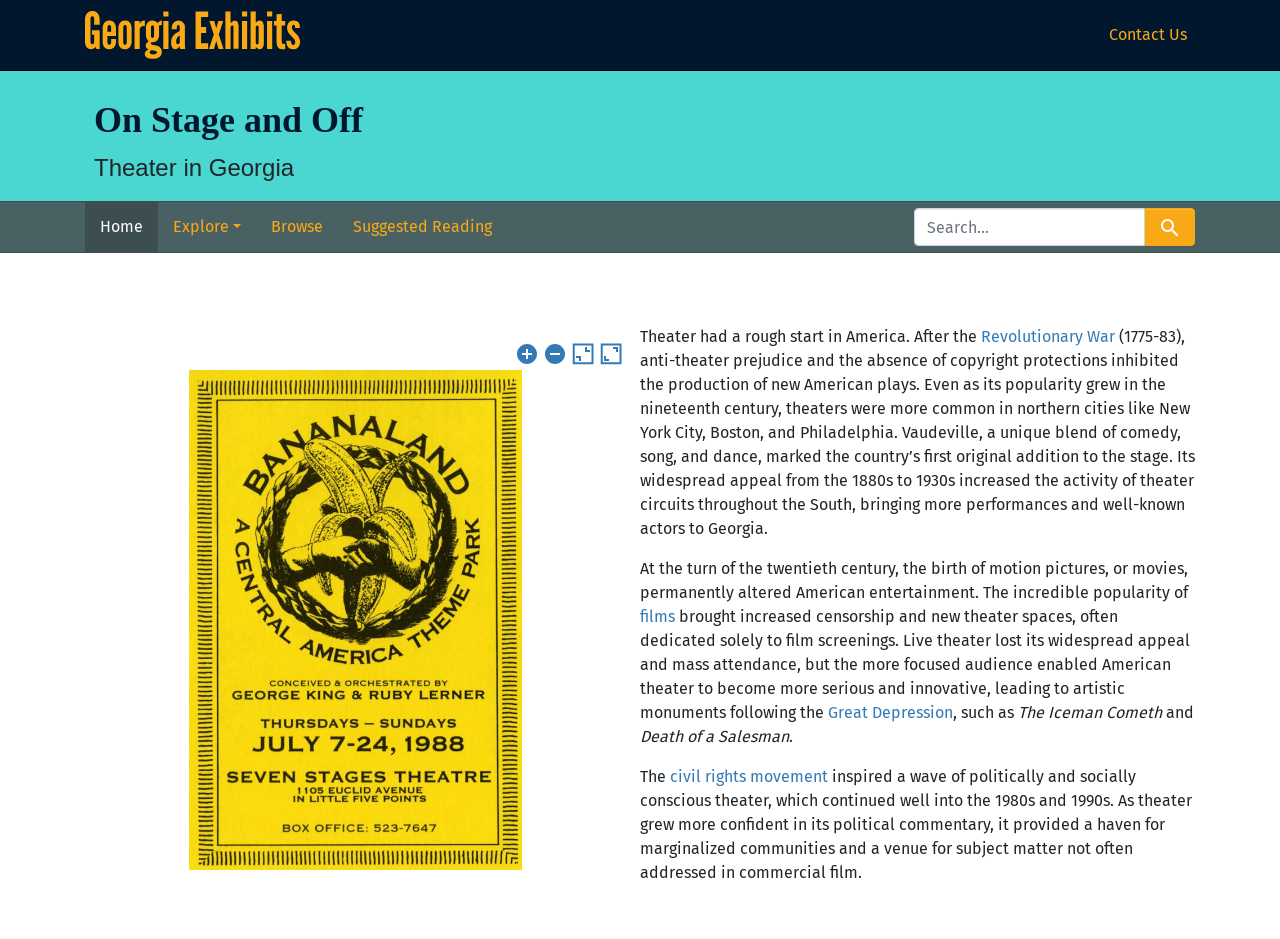What social movement inspired a wave of politically conscious theater?
Answer the question with a single word or phrase by looking at the picture.

The civil rights movement